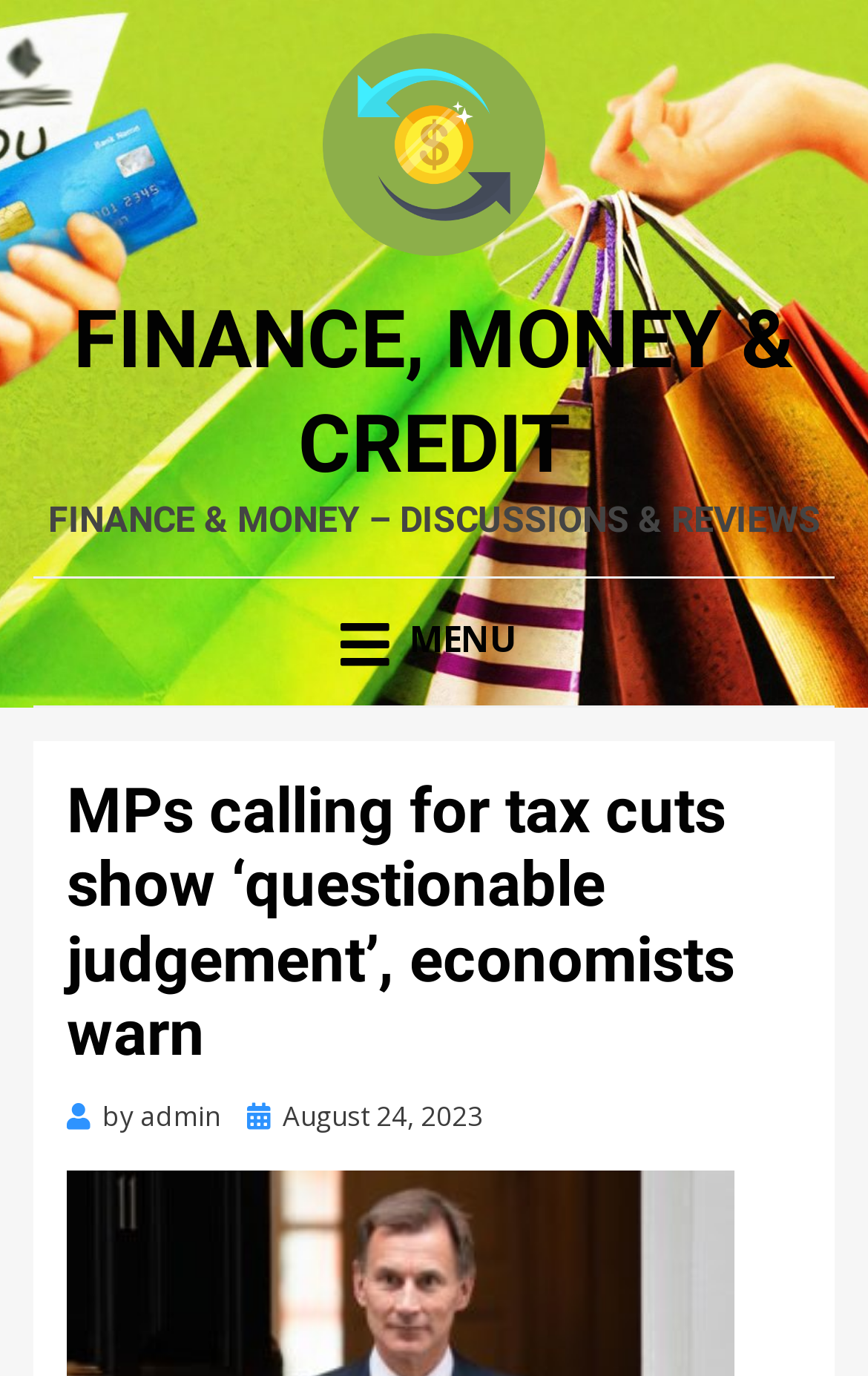Provide a thorough description of this webpage.

The webpage appears to be a news article or blog post focused on finance and economics. At the top, there is a navigation menu with a link labeled "Finance, Money & Credit" accompanied by an image. Below this, there is a larger heading that reads "FINANCE & MONEY – DISCUSSIONS & REVIEWS". 

To the right of this heading, there is a menu icon represented by the text "\uf0c9 MENU". When expanded, this menu contains a header with the title of the article, "MPs calling for tax cuts show ‘questionable judgement’, economists warn". 

Below the menu, the article's content begins with the author's name, "admin", and the posting date, "August 24, 2023". The article's main content is not explicitly described in the accessibility tree, but it likely follows the posting date information. 

There are a total of 3 links on the page, including the navigation menu item, the article title, and the posting date. There are also 2 images, one accompanying the navigation menu item and another not explicitly described.